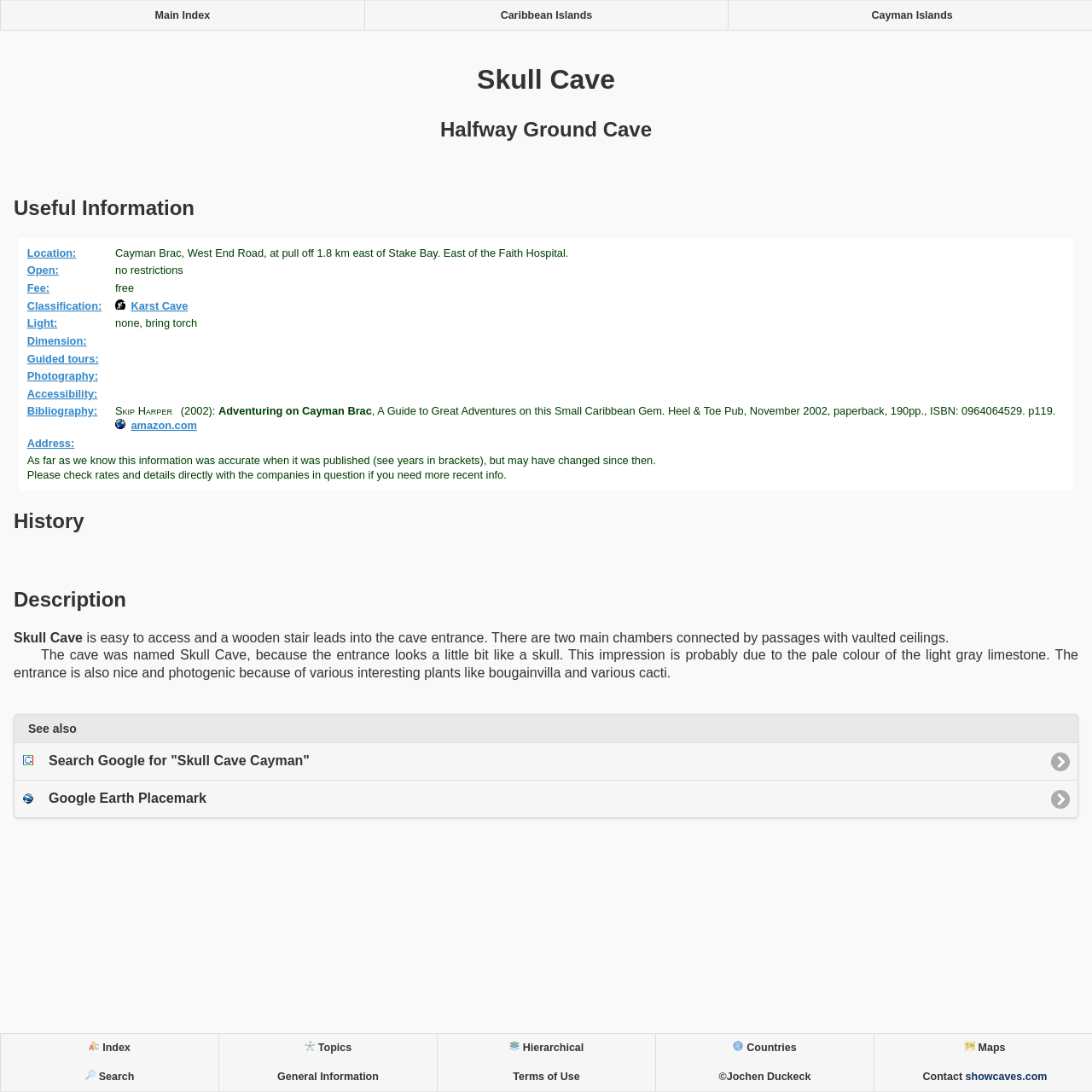Please identify the bounding box coordinates of the element that needs to be clicked to perform the following instruction: "Share article to LinkedIn".

None